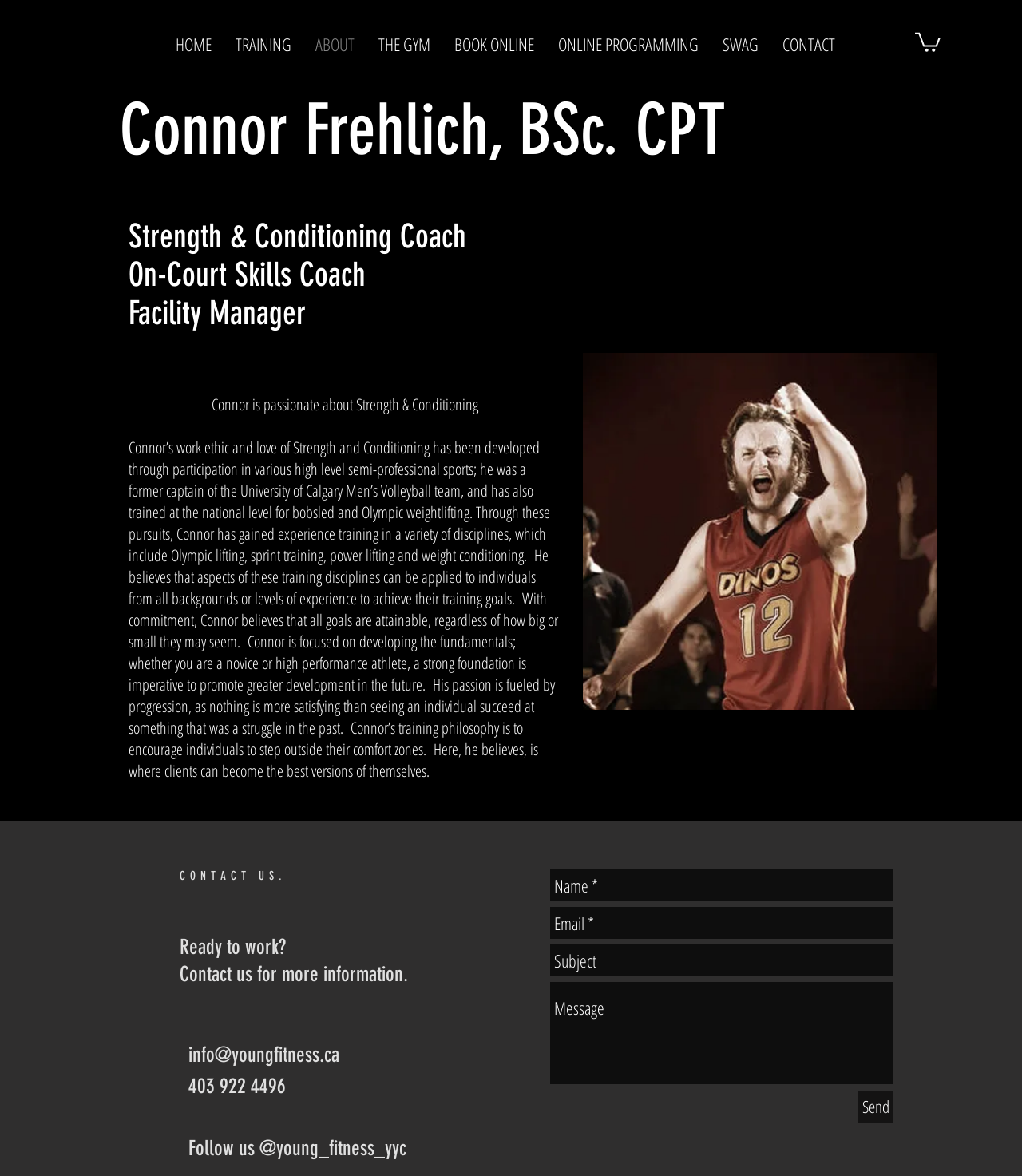What is the bounding box coordinate of the 'CONTACT' link?
Using the information from the image, give a concise answer in one word or a short phrase.

[0.754, 0.02, 0.829, 0.054]